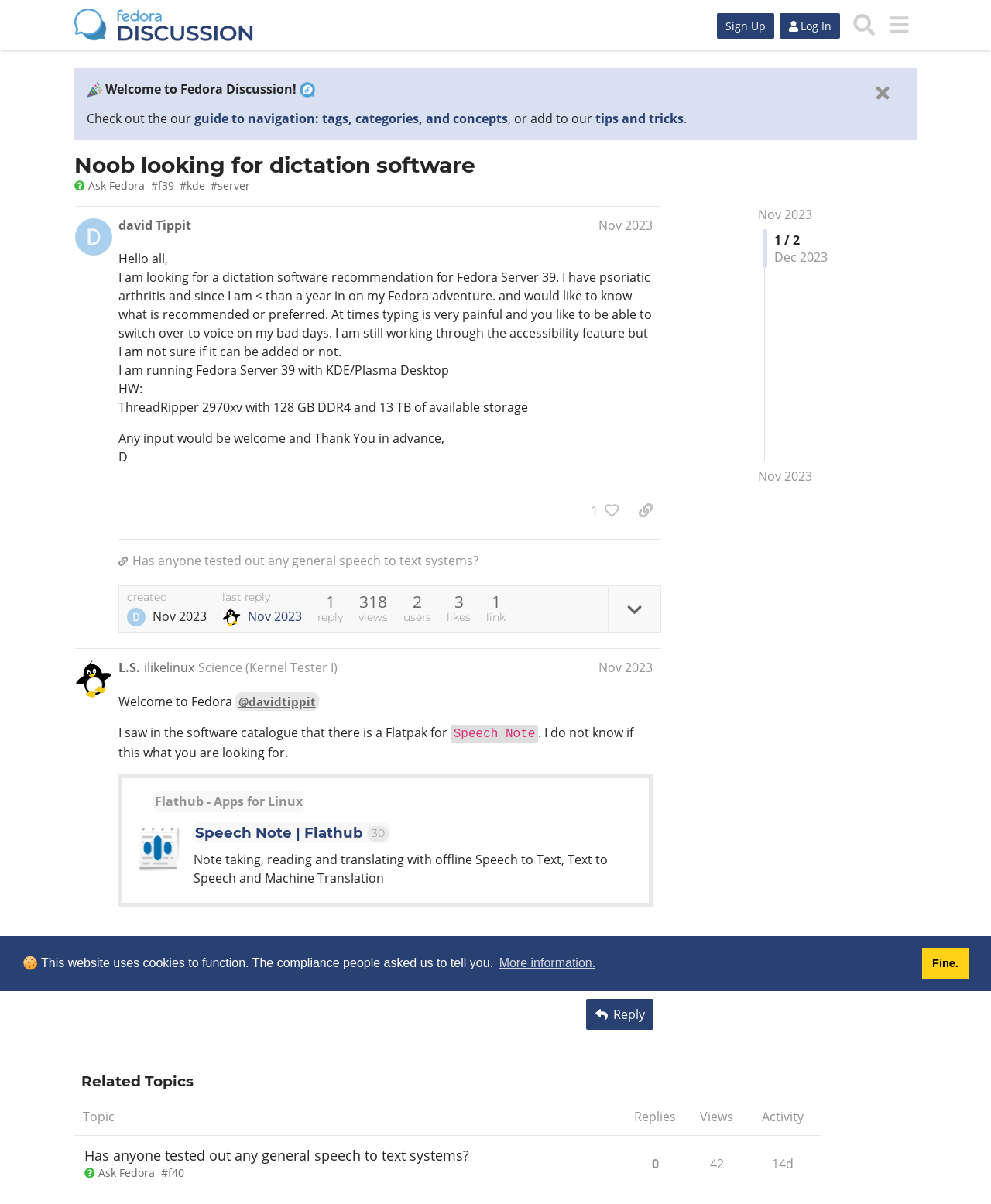Please identify the bounding box coordinates of the element that needs to be clicked to perform the following instruction: "Click the 'Learn more about cookies' button".

[0.501, 0.79, 0.603, 0.81]